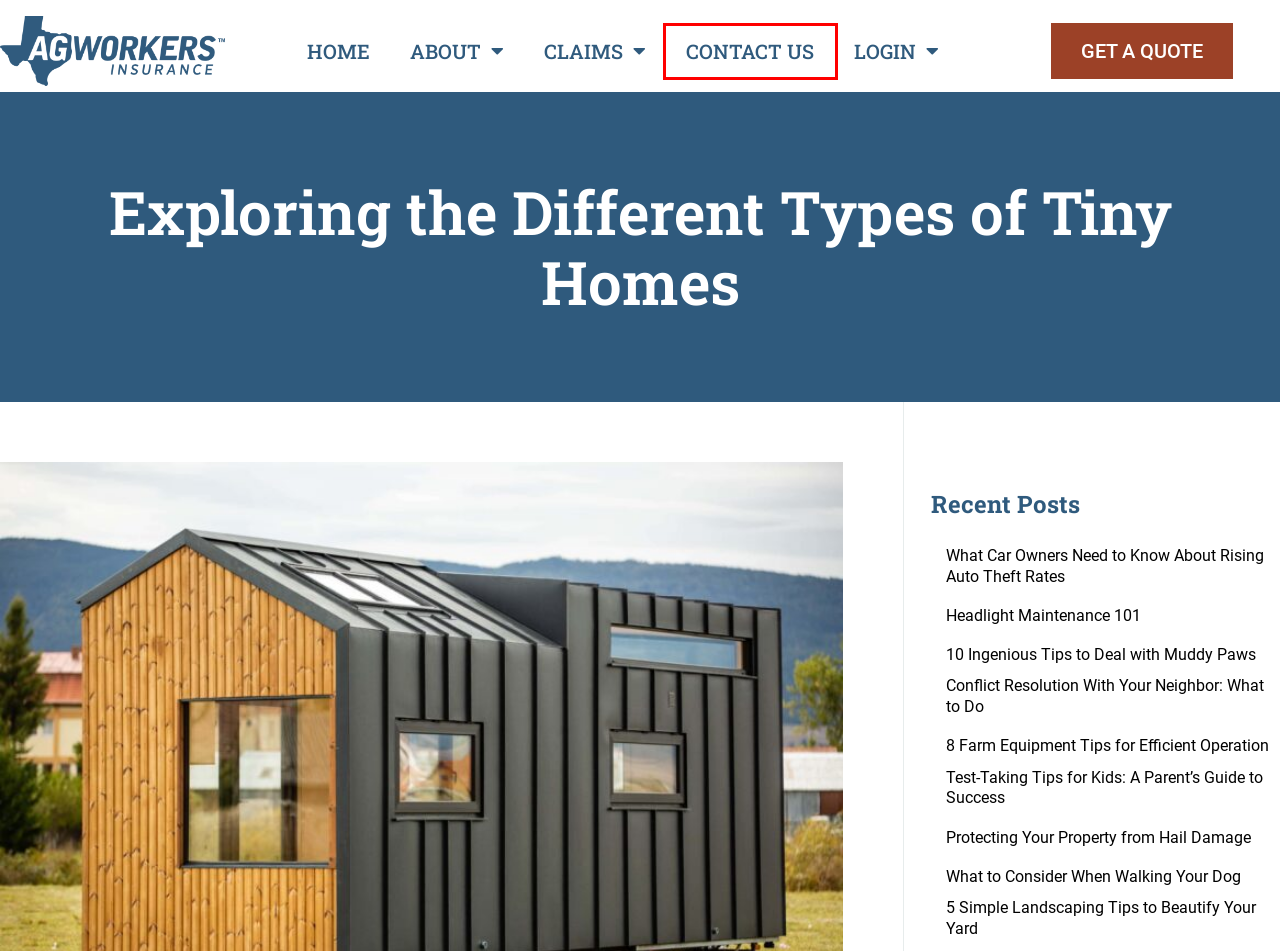Given a screenshot of a webpage with a red bounding box highlighting a UI element, determine which webpage description best matches the new webpage that appears after clicking the highlighted element. Here are the candidates:
A. 10 Ingenious Tips to Deal with Muddy Paws - Ag Workers
B. What Car Owners Need to Know About Rising Auto Theft Rates - Ag Workers
C. Contact Us | Ag Auto Insurance | Ag Workers Insurance
D. Test-Taking Tips for Kids: A Parent's Guide to Success - Ag Workers
E. What to Consider When Walking Your Dog - Ag Workers
F. 5 Simple Landscaping Tips to Beautify Your Yard - Ag Workers
G. Protecting Your Property from Hail Damage - Ag Workers
H. Texas Auto Insurance | Ag Workers Insurance

C